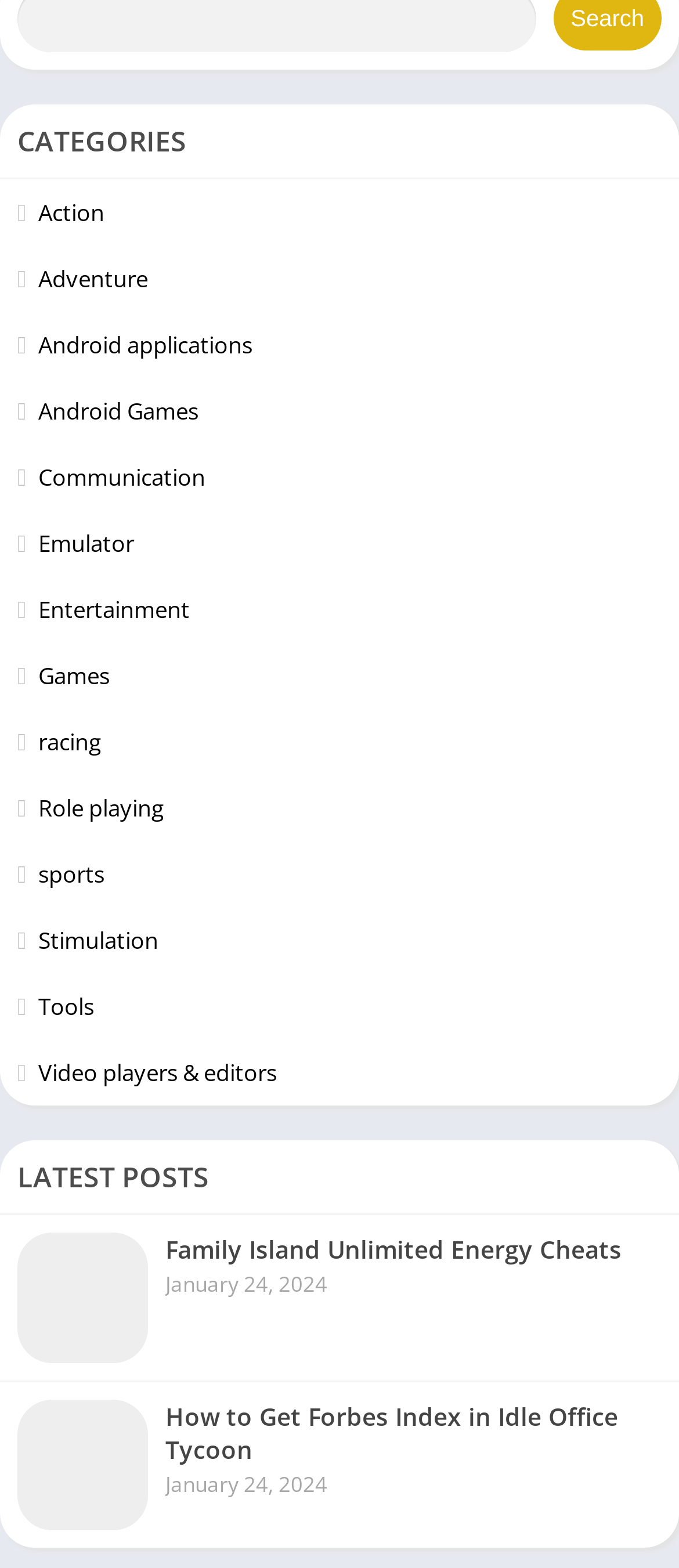What is the position of the image in the second latest post?
Provide a well-explained and detailed answer to the question.

The image in the second latest post is positioned at the top-left because its bounding box coordinate is [0.026, 0.892, 0.218, 0.975], which indicates that it is located at the top-left corner of the link element with a bounding box coordinate of [0.0, 0.881, 1.0, 0.987].